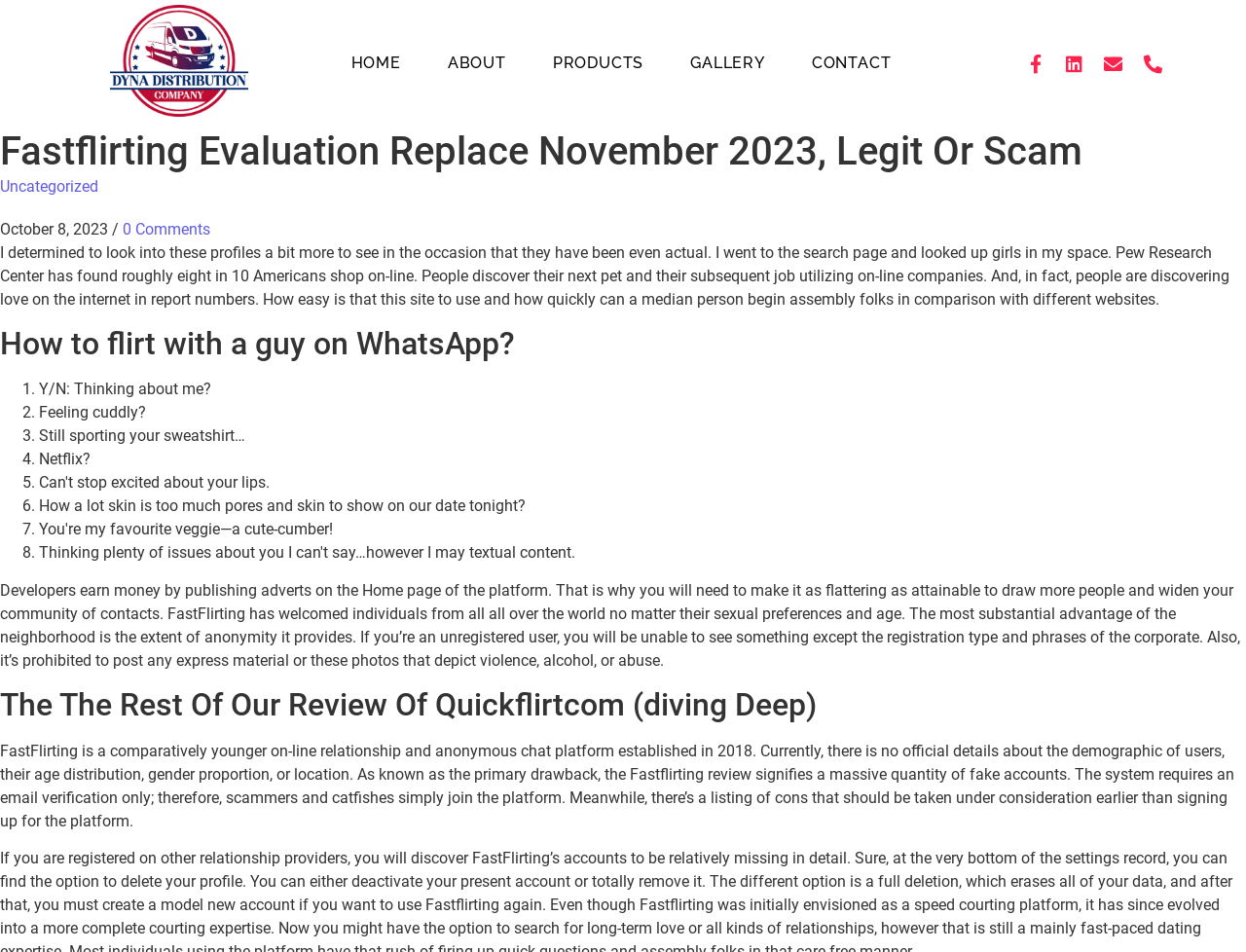Please specify the bounding box coordinates of the clickable region to carry out the following instruction: "Click the GALLERY link". The coordinates should be four float numbers between 0 and 1, in the format [left, top, right, bottom].

[0.547, 0.054, 0.621, 0.081]